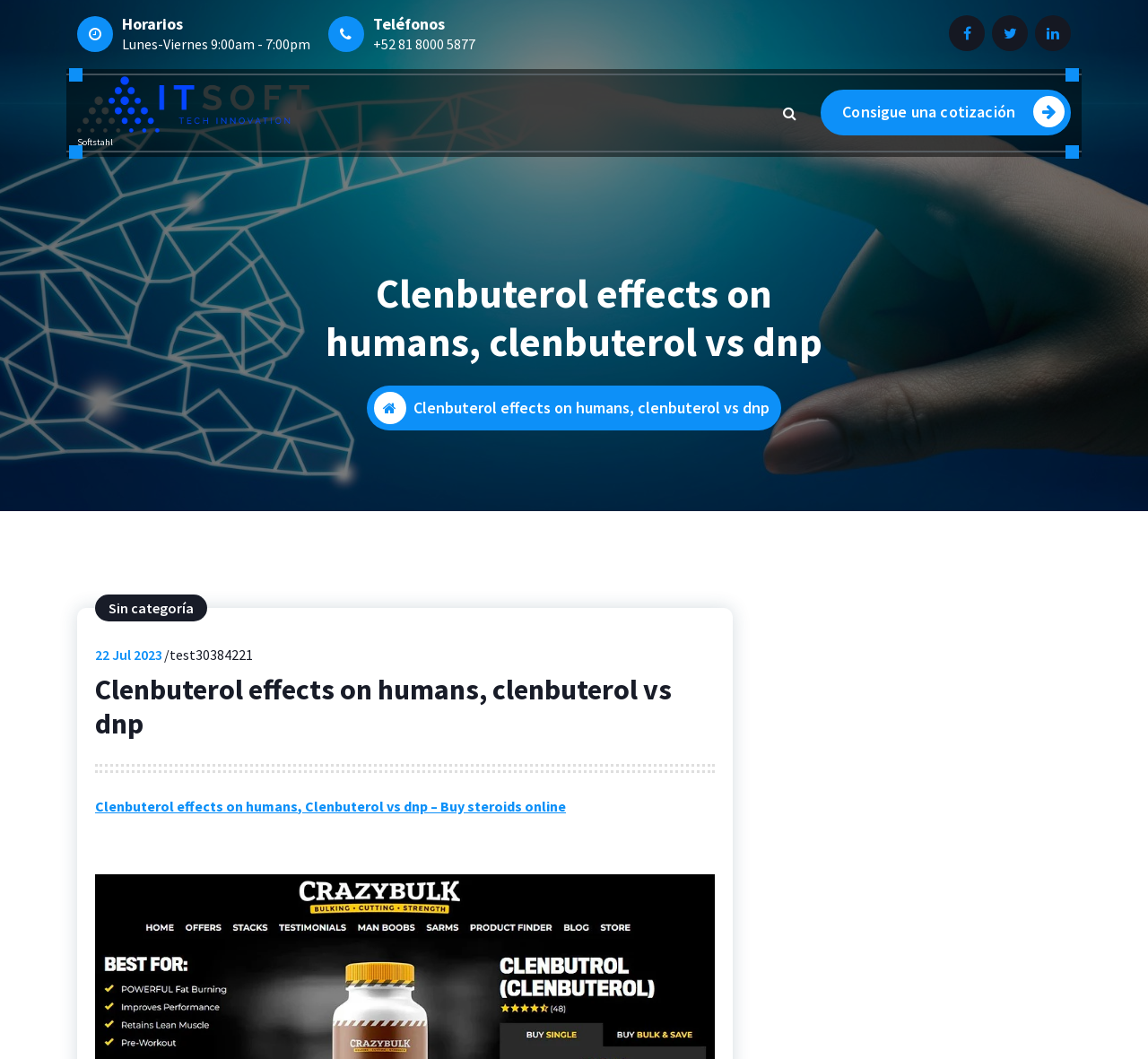Show the bounding box coordinates of the element that should be clicked to complete the task: "Contact us at +52 81 8000 5877".

[0.325, 0.033, 0.414, 0.05]